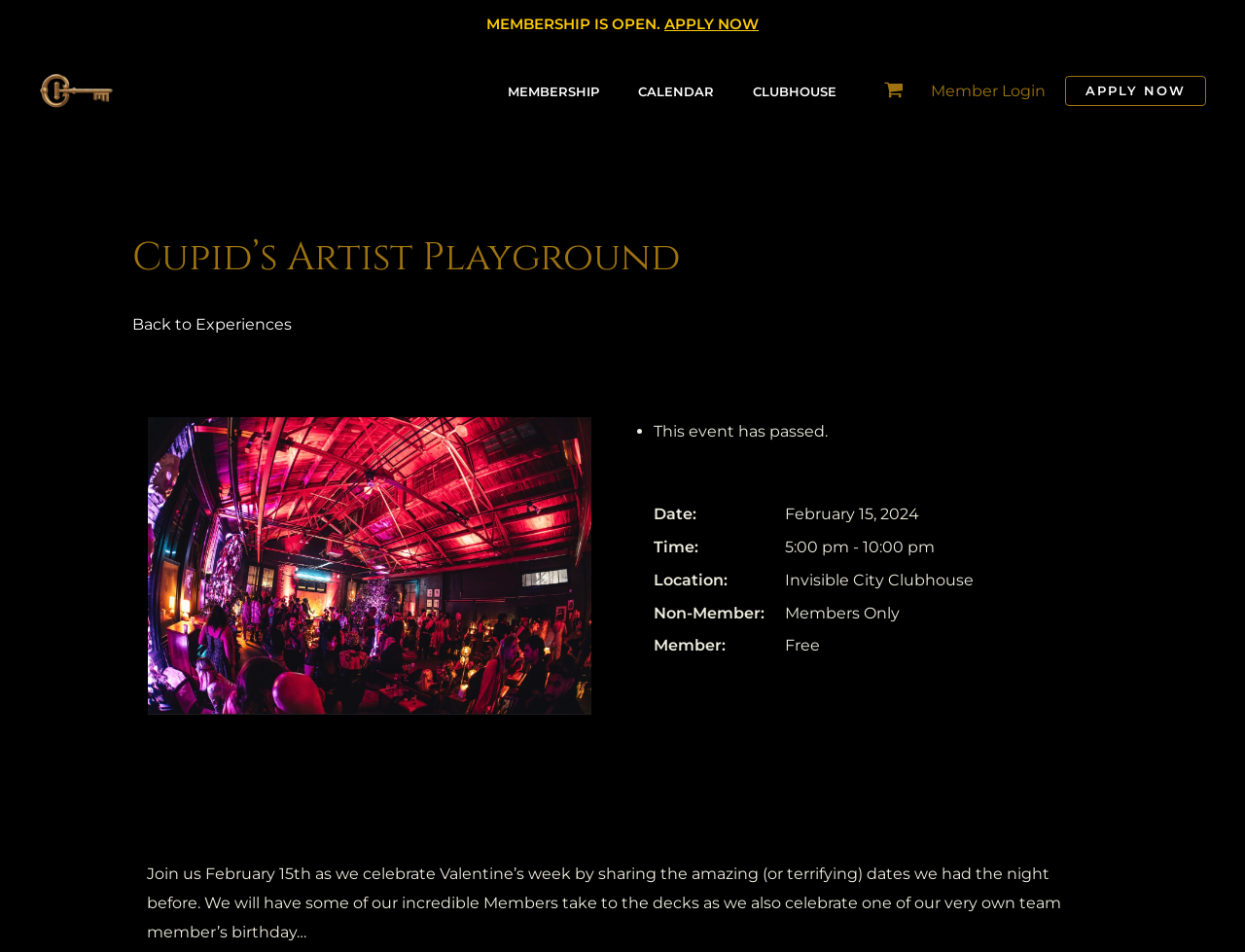Find the bounding box coordinates of the element I should click to carry out the following instruction: "Apply for membership".

[0.534, 0.015, 0.609, 0.035]